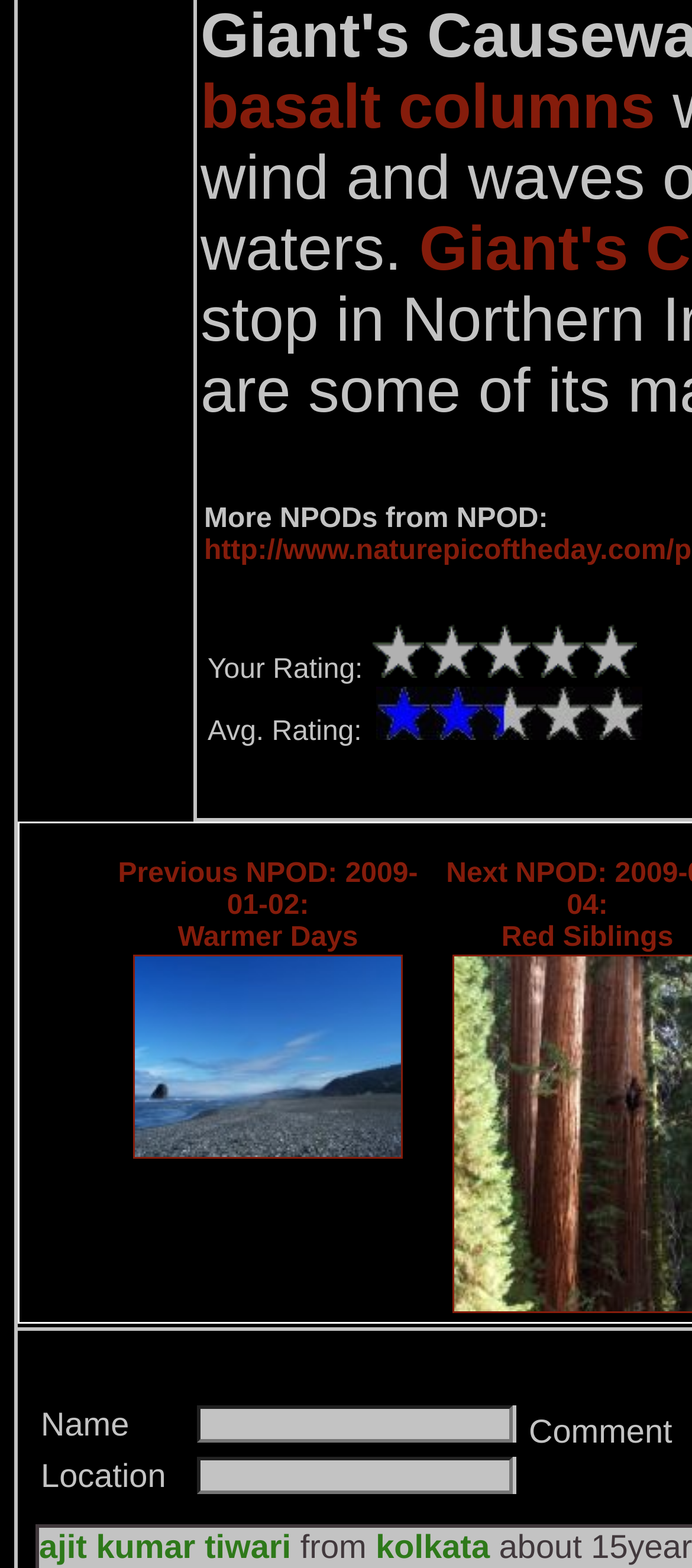Determine the bounding box coordinates in the format (top-left x, top-left y, bottom-right x, bottom-right y). Ensure all values are floating point numbers between 0 and 1. Identify the bounding box of the UI element described by: parent_node: Your Rating:

[0.882, 0.418, 0.92, 0.437]